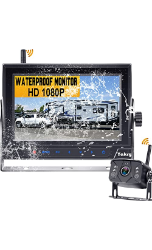Give an elaborate caption for the image.

The image showcases the Yakry RV Backup Camera system, featuring a sleek waterproof monitor designed for high-definition viewing at 1080P. The monitor displays a vibrant image of an RV, clearly highlighting its capability to provide a reliable backup view. Accompanying the monitor is a well-designed camera that enhances visibility and safety while reversing. This system, ideal for RV owners, promises to improve driving confidence by providing a clear view of the area behind the vehicle. The image emphasizes the product's durability and functionality, making it an essential companion for safe travels.